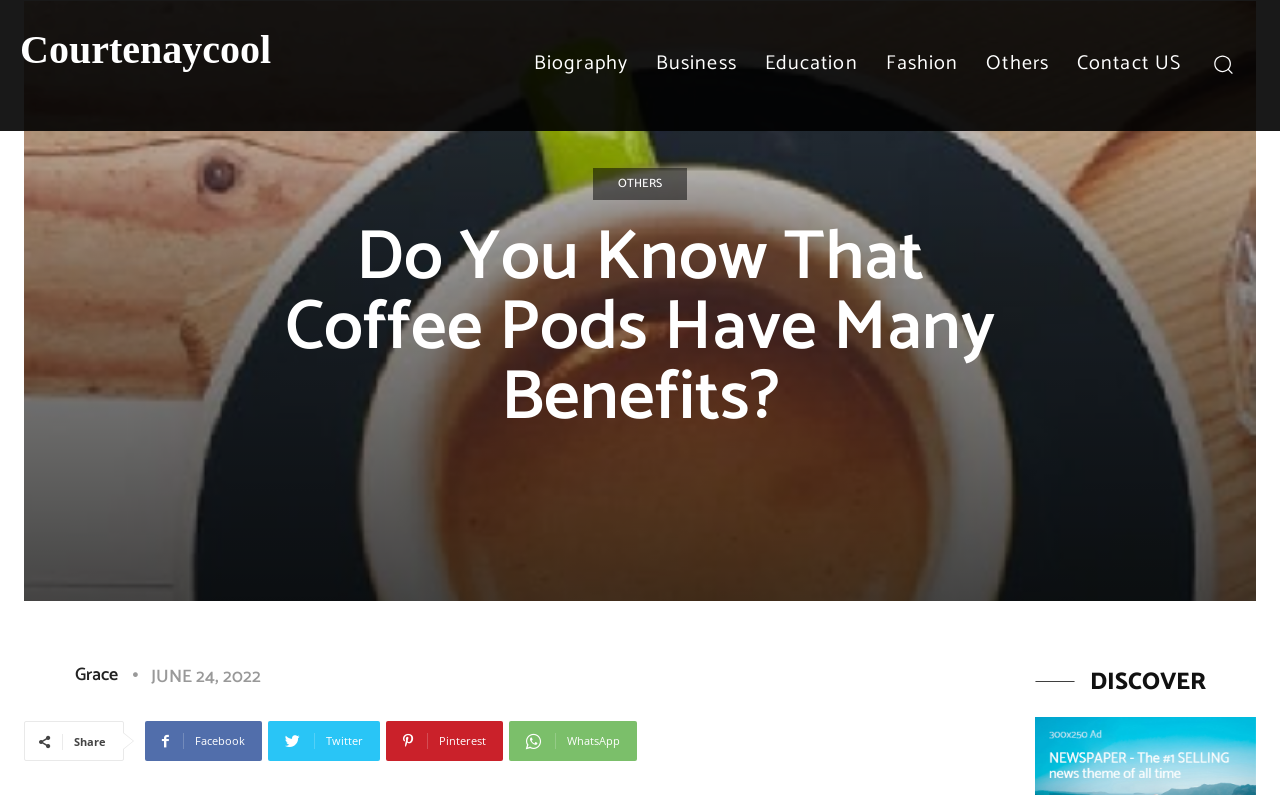What social media platforms are available for sharing?
Answer the question in as much detail as possible.

The social media platforms available for sharing can be found near the bottom of the webpage, where there are icons for Facebook, Twitter, Pinterest, and WhatsApp.